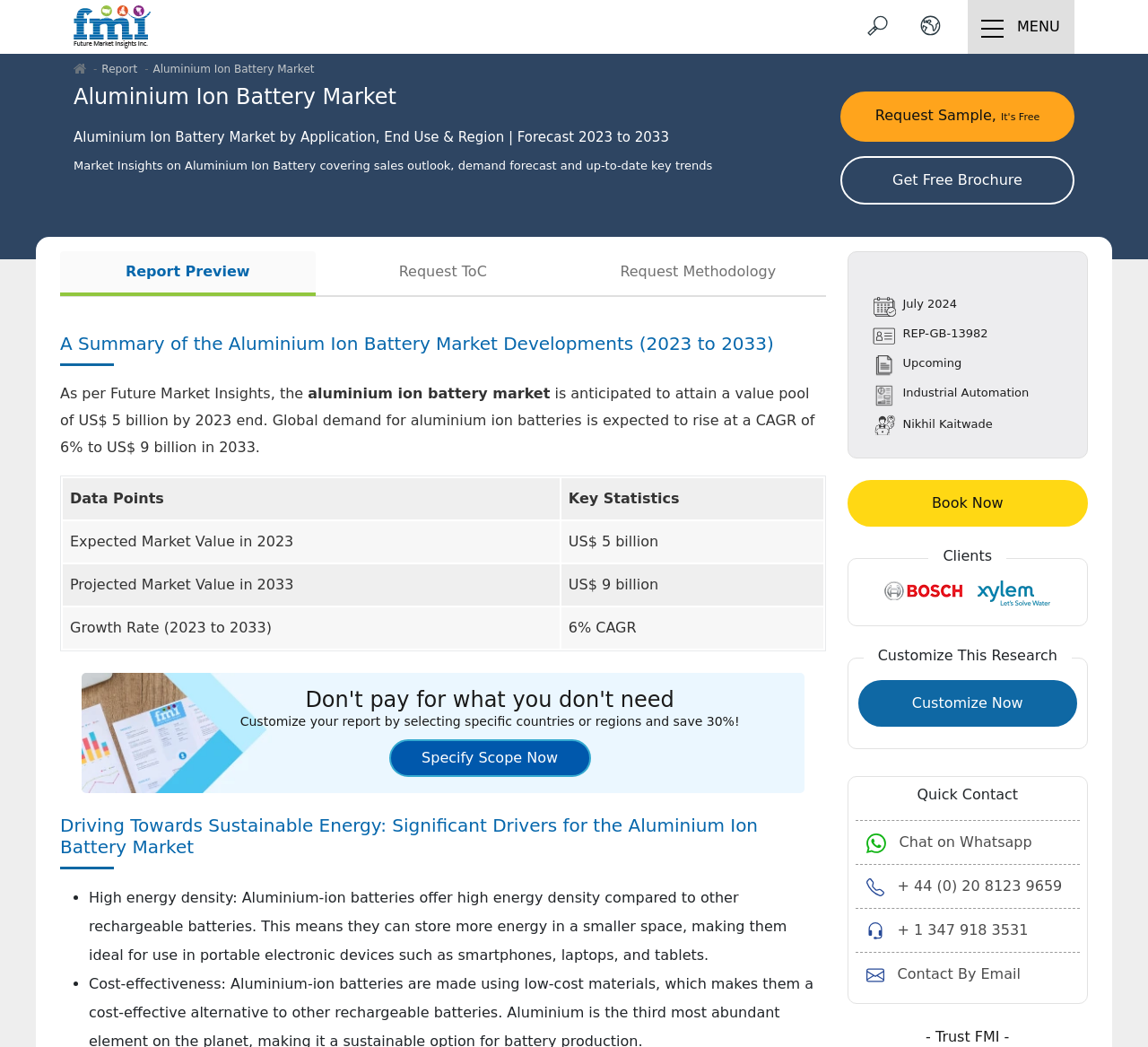Please determine the bounding box coordinates of the element's region to click for the following instruction: "Request a sample report".

[0.732, 0.087, 0.936, 0.135]